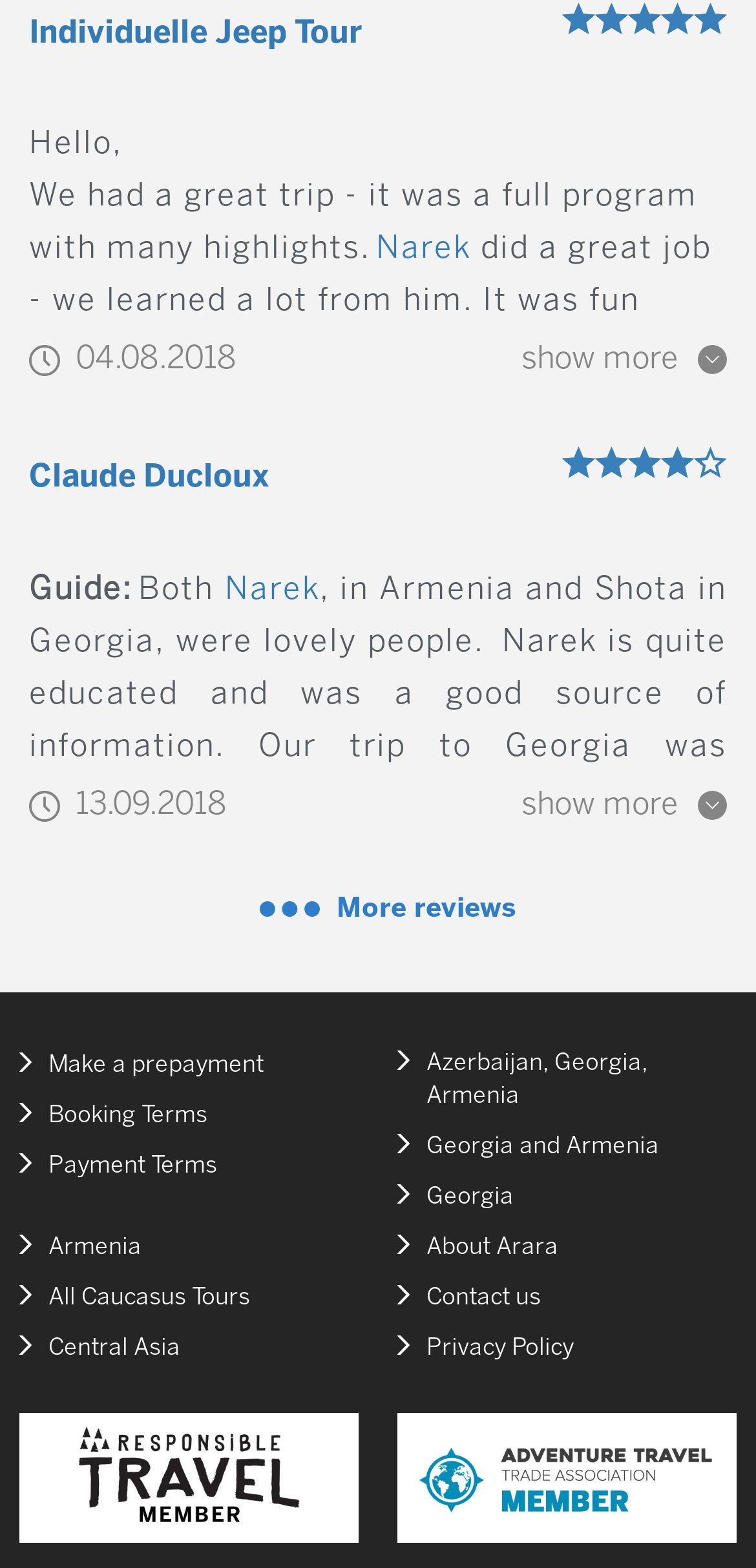Specify the bounding box coordinates for the region that must be clicked to perform the given instruction: "Click on 'More reviews'".

[0.319, 0.566, 0.681, 0.596]